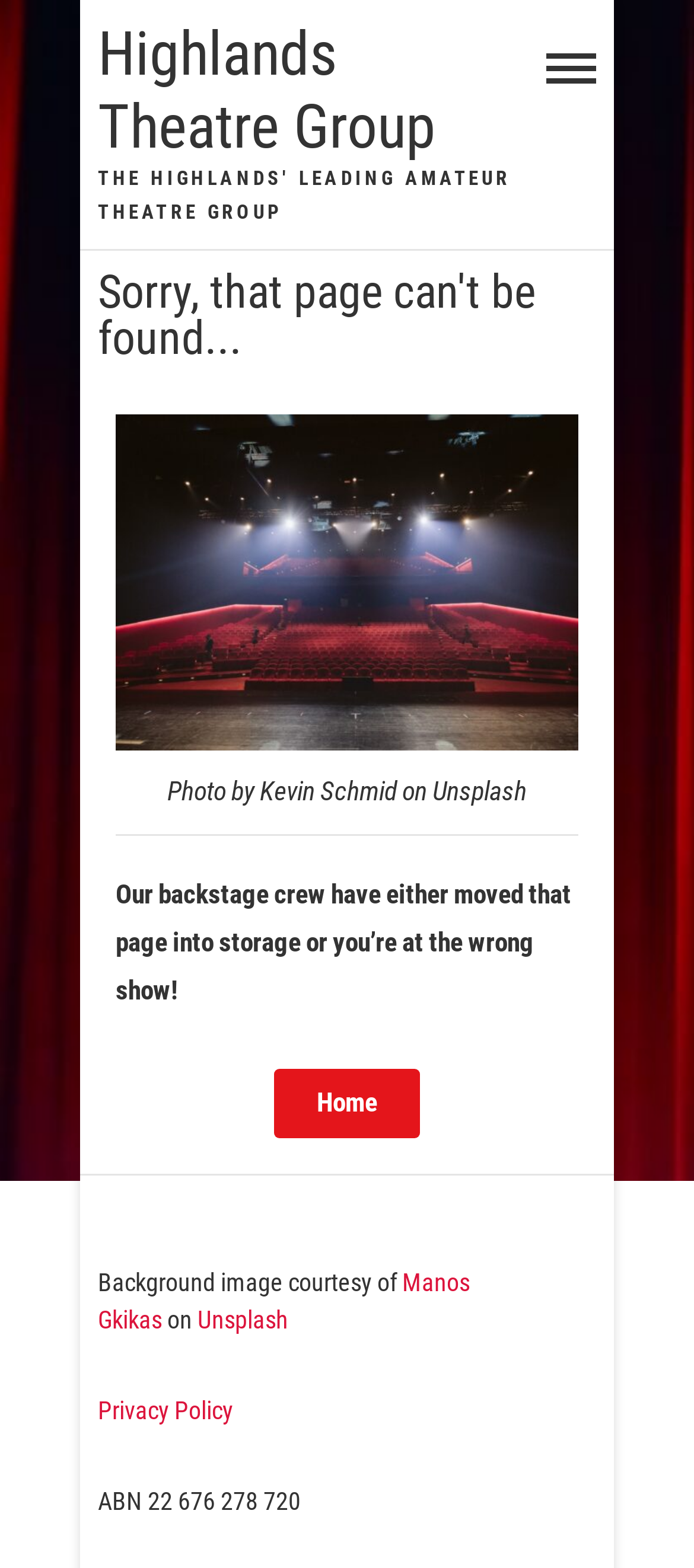What is the photographer of the image?
Refer to the image and provide a one-word or short phrase answer.

Kevin Schmid